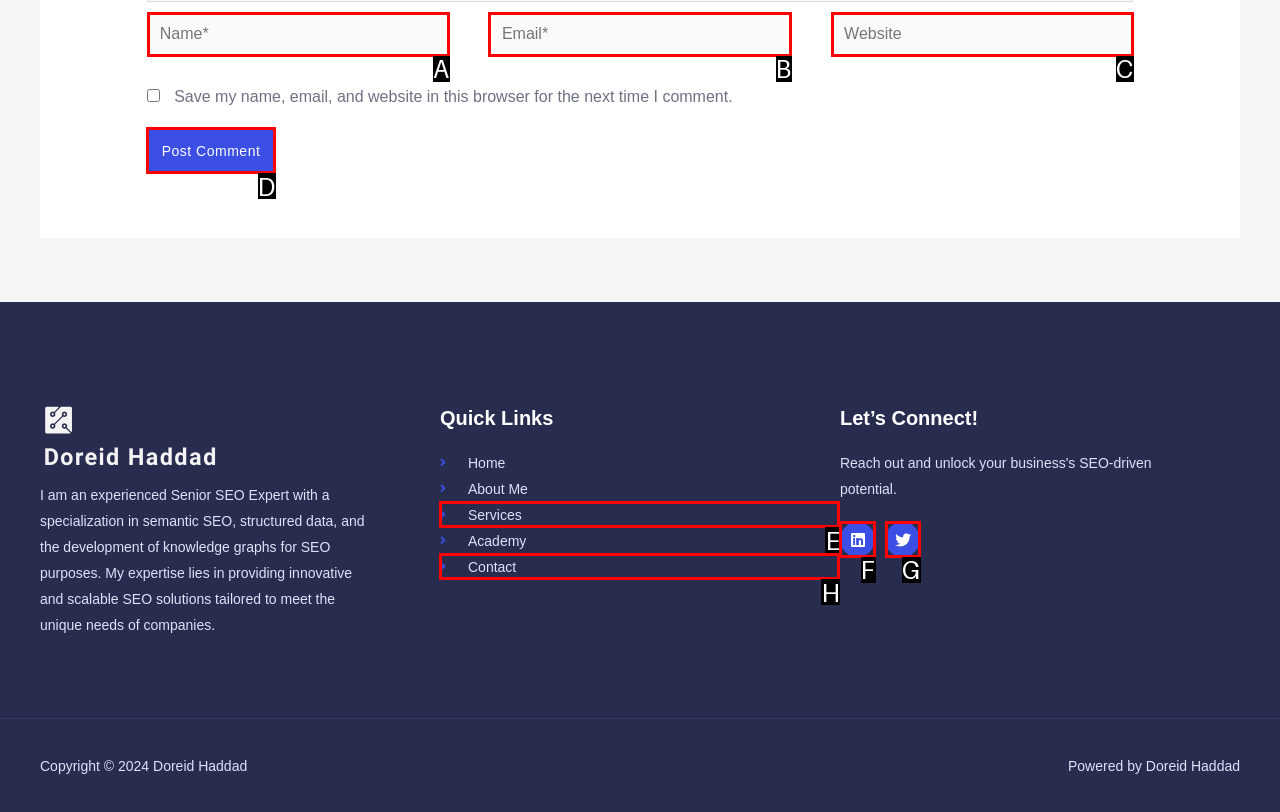Determine the letter of the UI element that will complete the task: Contact us
Reply with the corresponding letter.

None